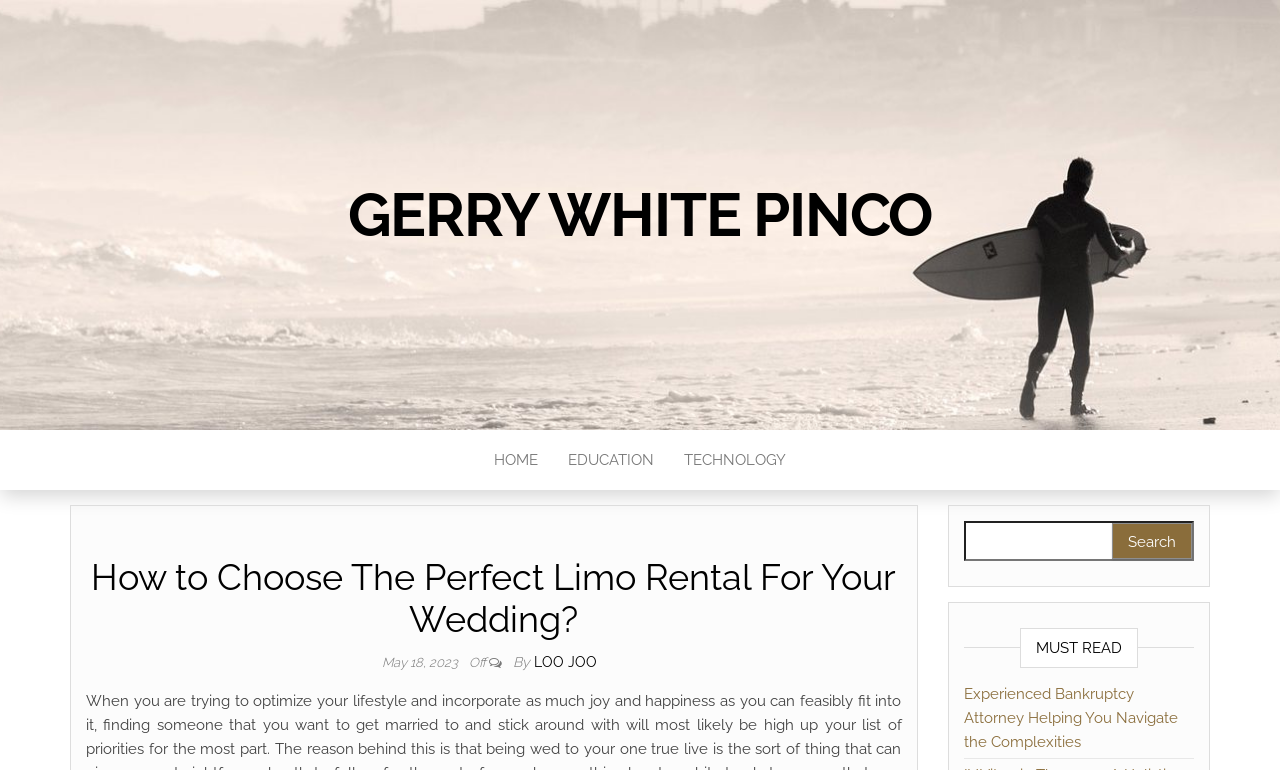What is the purpose of the textbox?
Using the image, provide a detailed and thorough answer to the question.

I found a textbox element with a label 'Search for:' and a button next to it with the text 'Search'. Based on this, I assume the purpose of the textbox is to allow users to search for something.